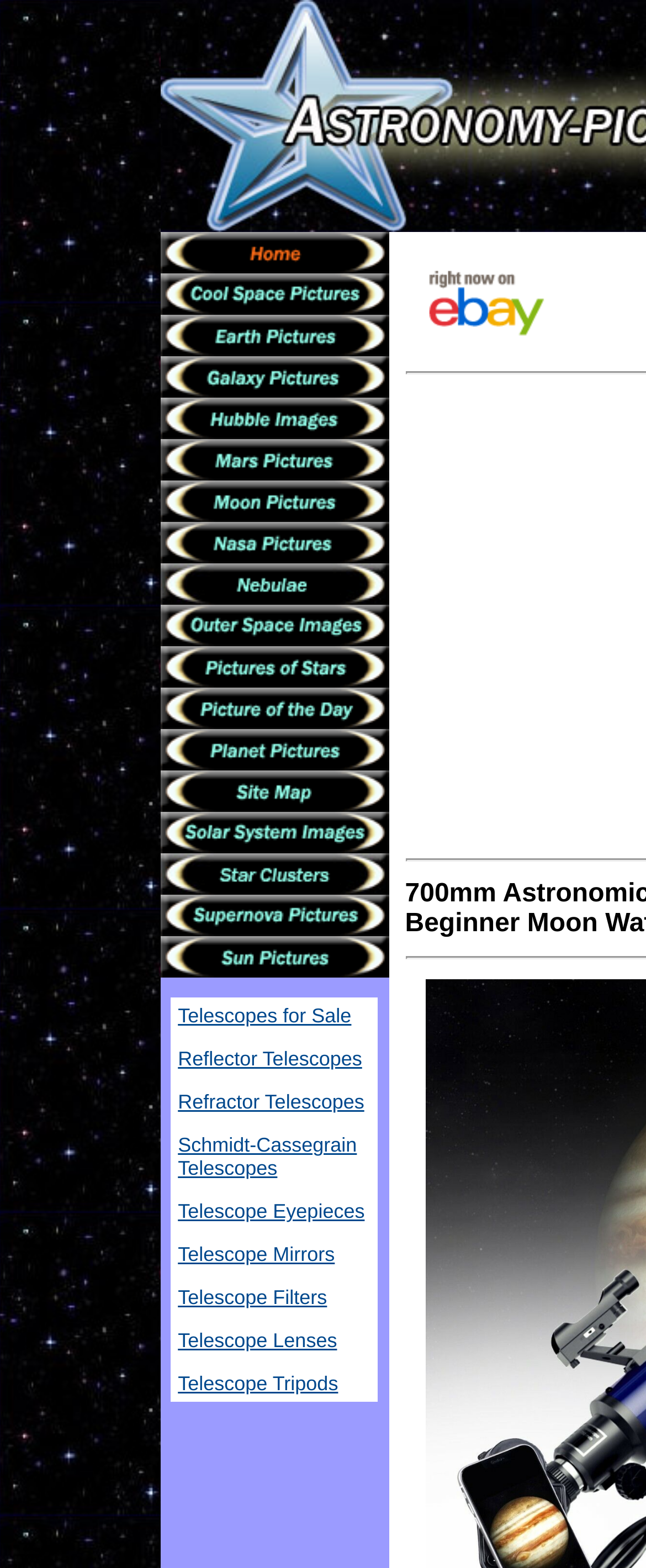Locate the bounding box coordinates of the element that needs to be clicked to carry out the instruction: "explore telescopes for sale". The coordinates should be given as four float numbers ranging from 0 to 1, i.e., [left, top, right, bottom].

[0.275, 0.64, 0.544, 0.655]